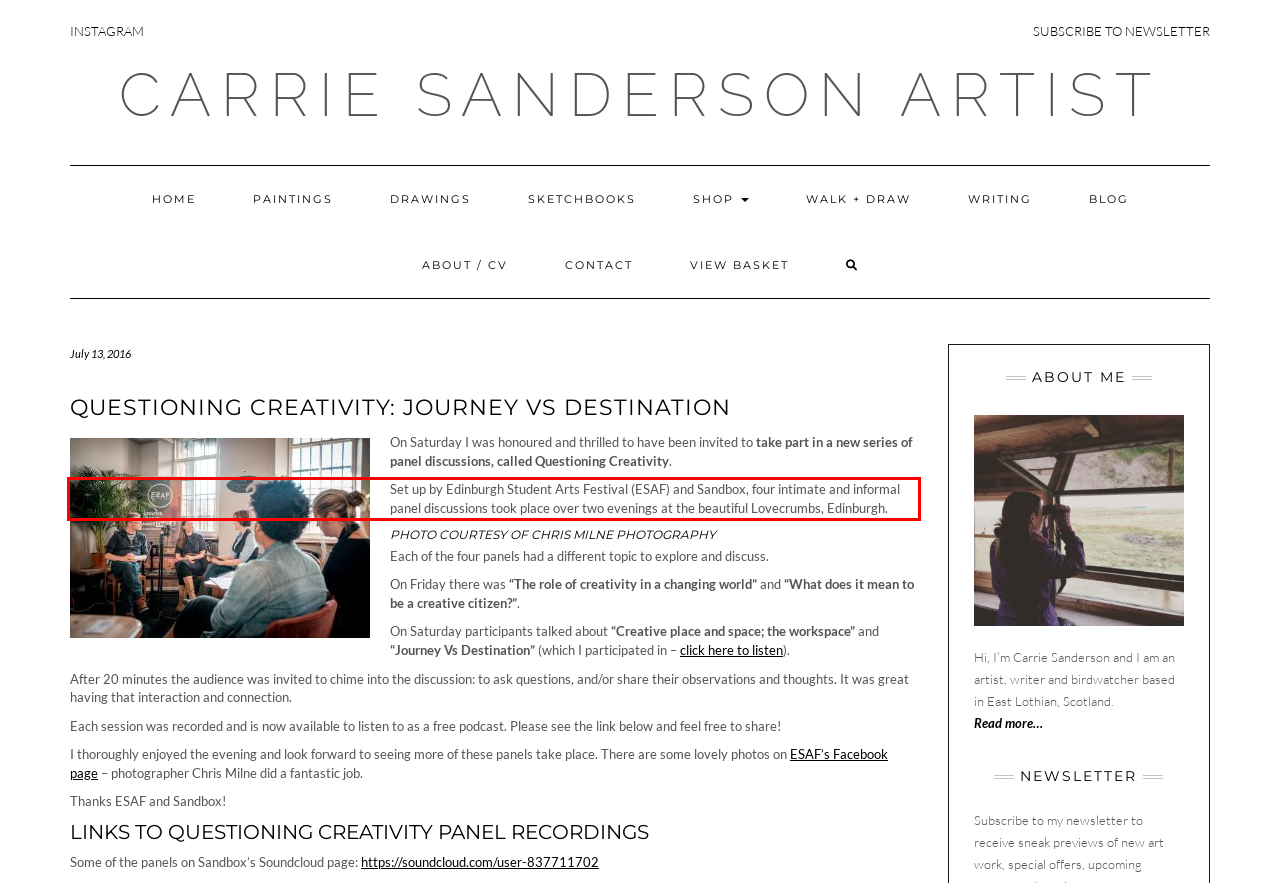By examining the provided screenshot of a webpage, recognize the text within the red bounding box and generate its text content.

Set up by Edinburgh Student Arts Festival (ESAF) and Sandbox, four intimate and informal panel discussions took place over two evenings at the beautiful Lovecrumbs, Edinburgh.